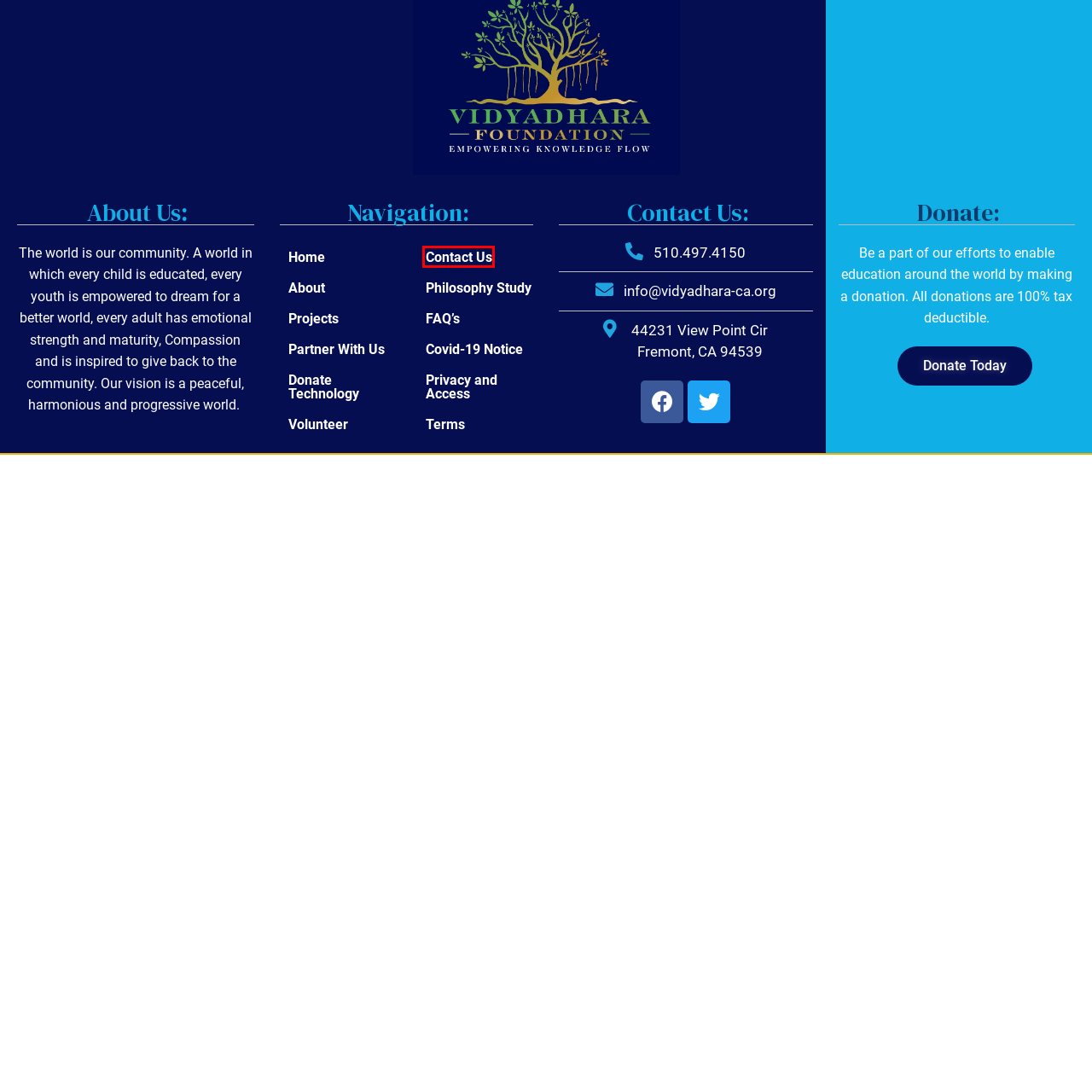A screenshot of a webpage is given with a red bounding box around a UI element. Choose the description that best matches the new webpage shown after clicking the element within the red bounding box. Here are the candidates:
A. About Us – Vidya Dhara
B. Partners – Vidya Dhara
C. Terms – Vidya Dhara
D. Donate – Vidya Dhara
E. Contact – Vidya Dhara
F. Vidya Dhara – Foundation
G. Projects – Vidya Dhara
H. Covid-19 – Vidya Dhara

E